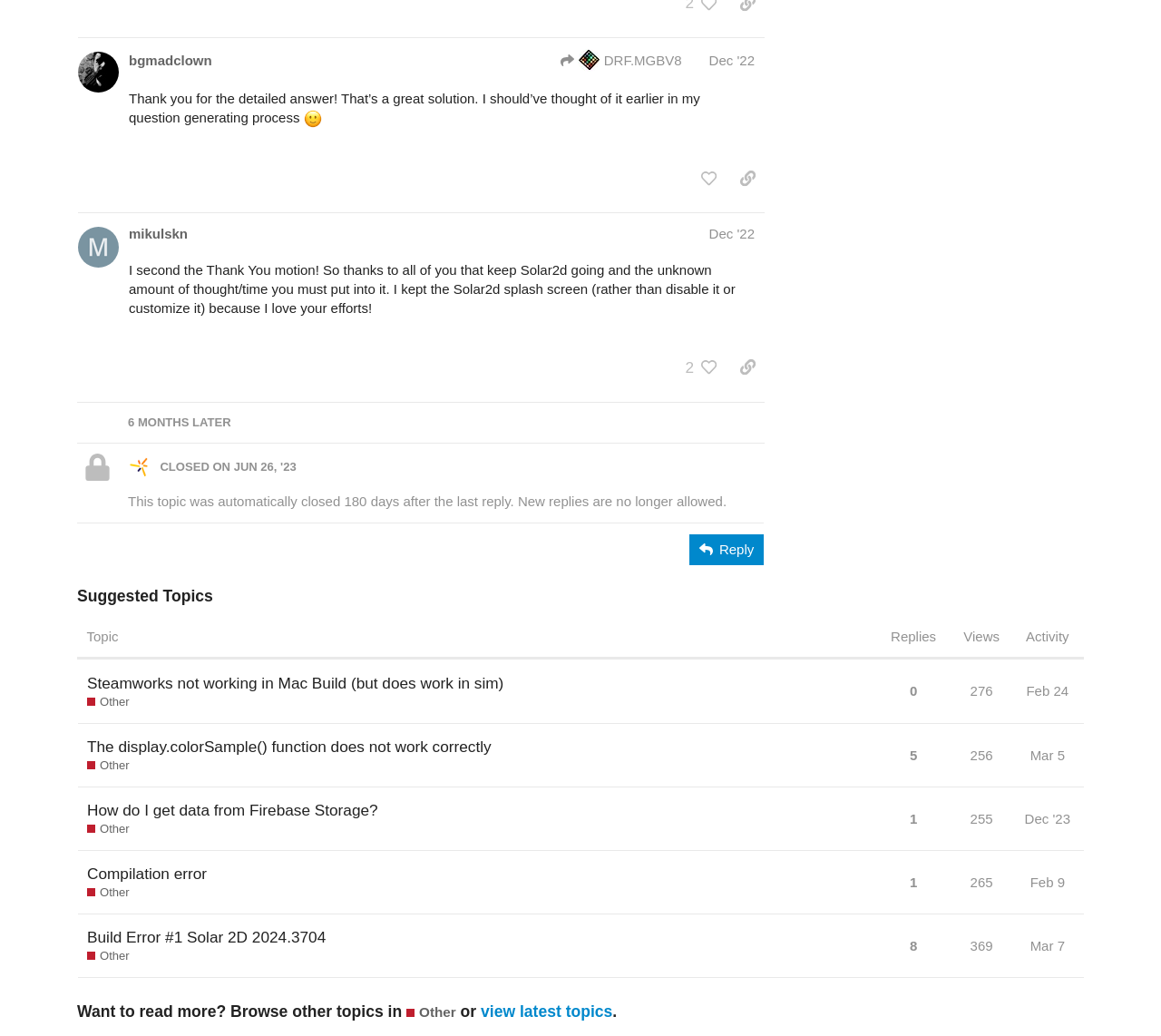What is the status of the topic?
Please use the image to provide a one-word or short phrase answer.

CLOSED